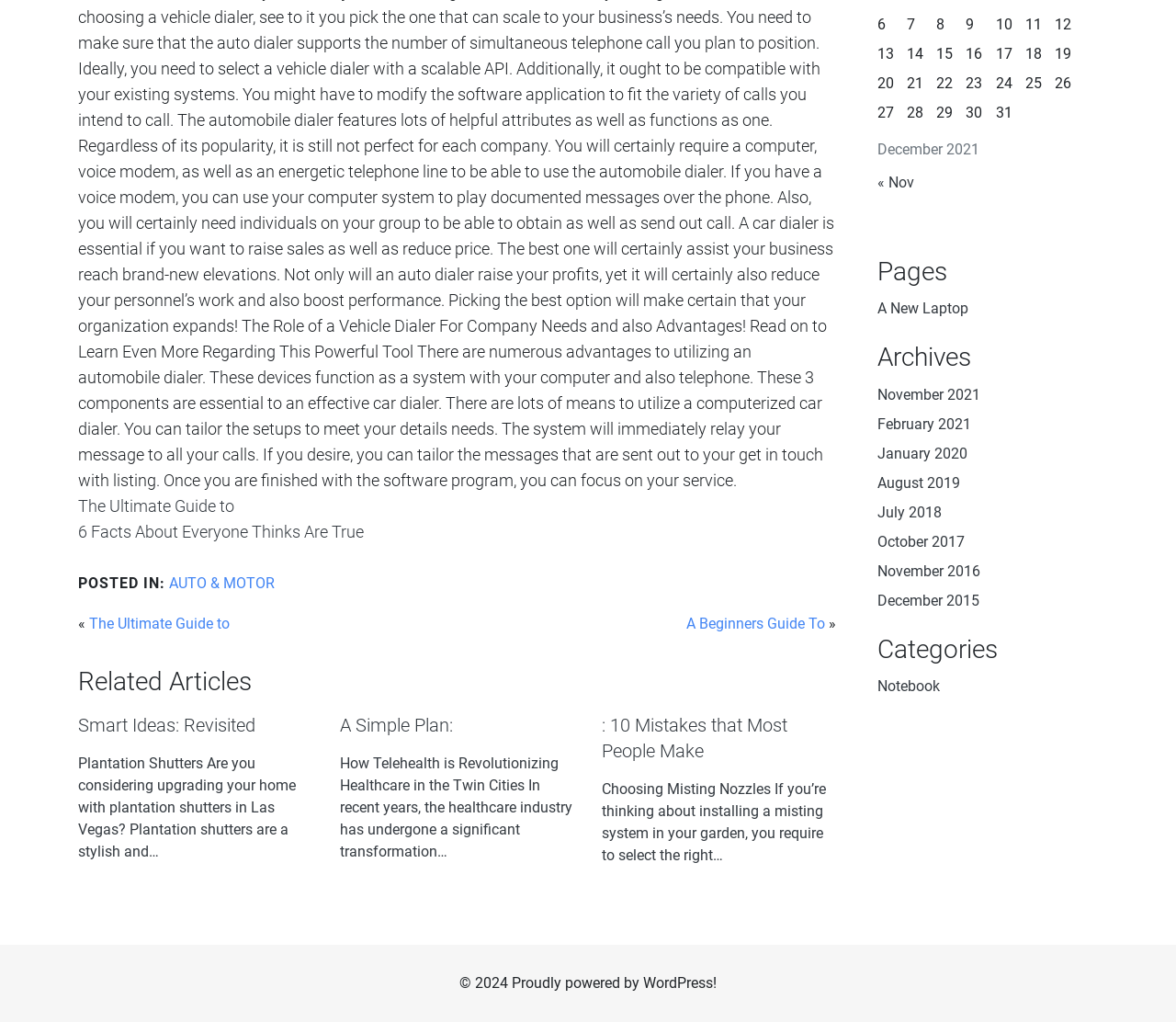Determine the bounding box coordinates of the UI element that matches the following description: "A New Laptop". The coordinates should be four float numbers between 0 and 1 in the format [left, top, right, bottom].

[0.746, 0.288, 0.823, 0.317]